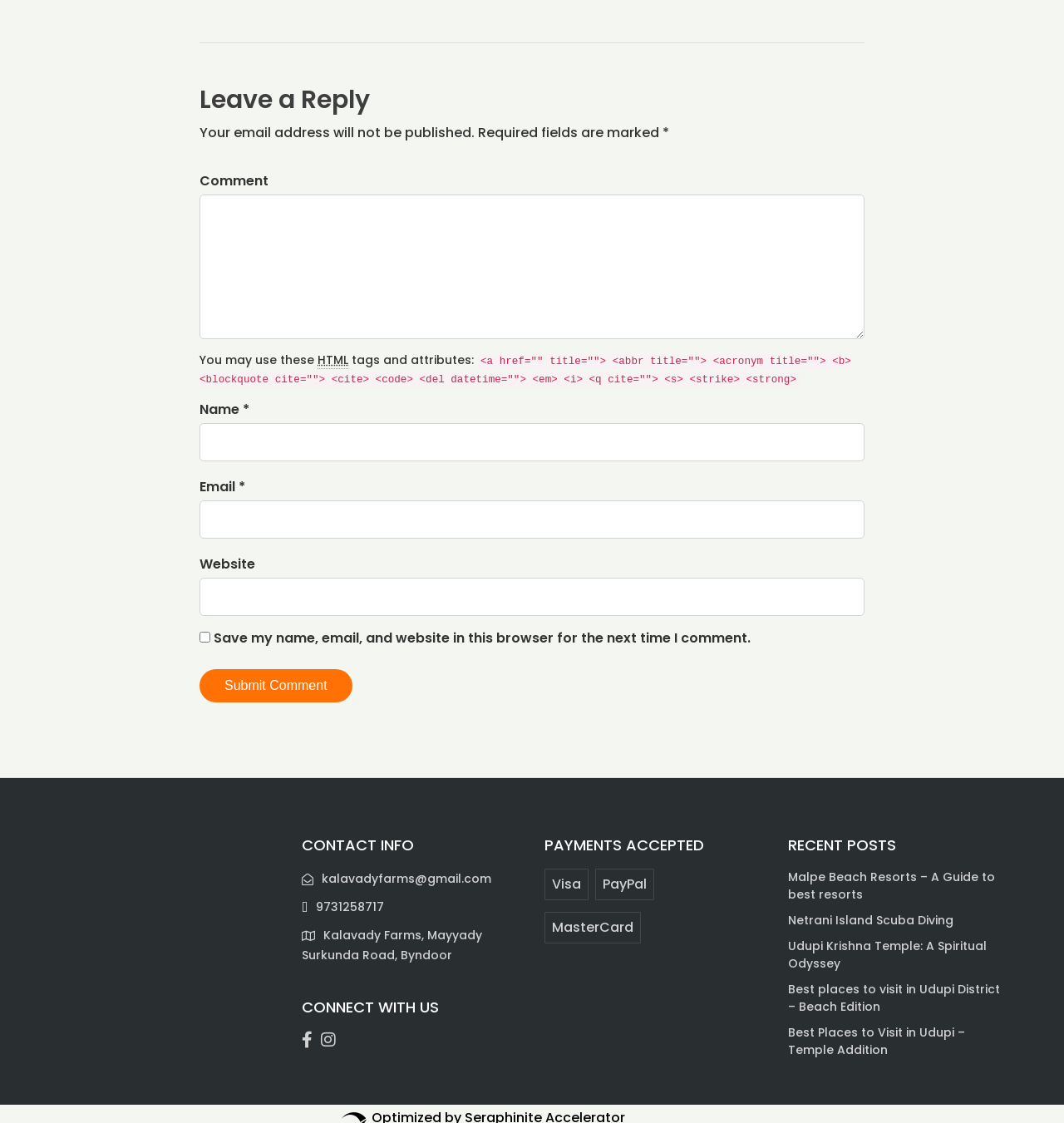What is the purpose of the comment section?
Can you give a detailed and elaborate answer to the question?

The purpose of the comment section is to leave a reply, as indicated by the heading 'Leave a Reply' at the top of the section. This section allows users to input their name, email, website, and comment, and submit it.